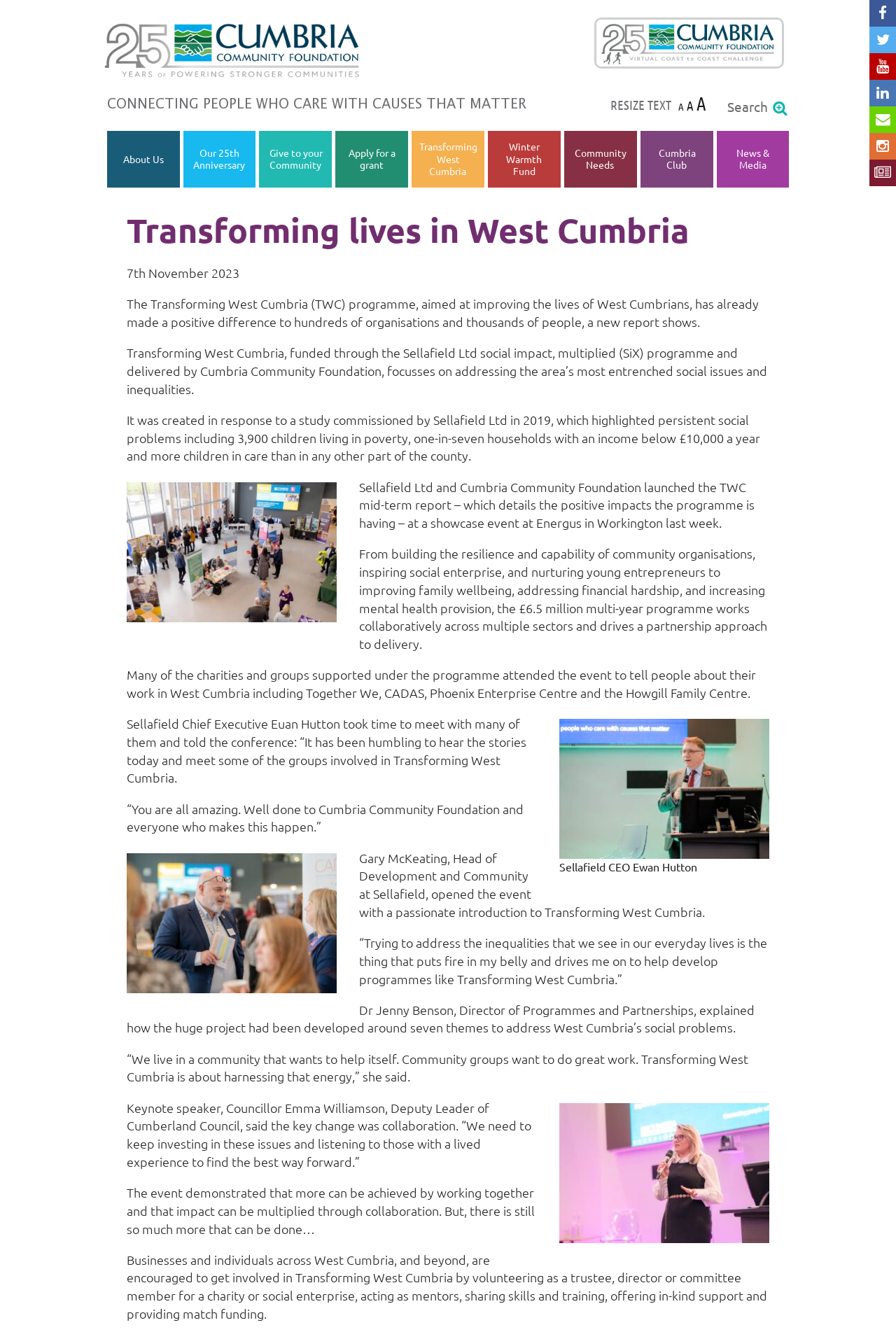Please identify the bounding box coordinates of where to click in order to follow the instruction: "Click on the 'Checkout' link".

[0.666, 0.015, 0.873, 0.05]